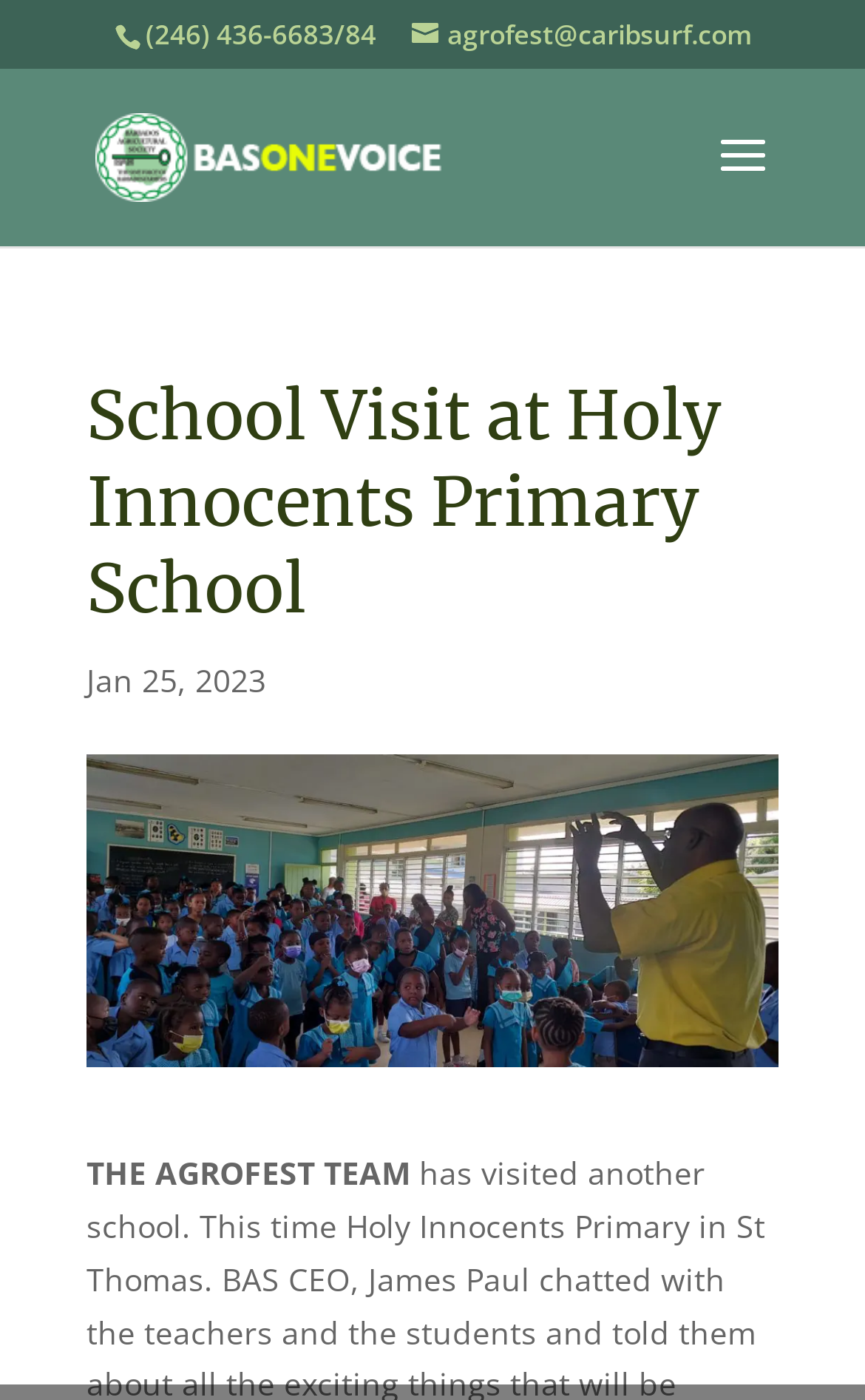What is the name of the team mentioned on the webpage?
Provide a comprehensive and detailed answer to the question.

I found the team name by looking at the StaticText element with the bounding box coordinates [0.1, 0.823, 0.474, 0.853]. The text content of this element is 'THE AGROFEST TEAM', which is the name of the team mentioned on the webpage.